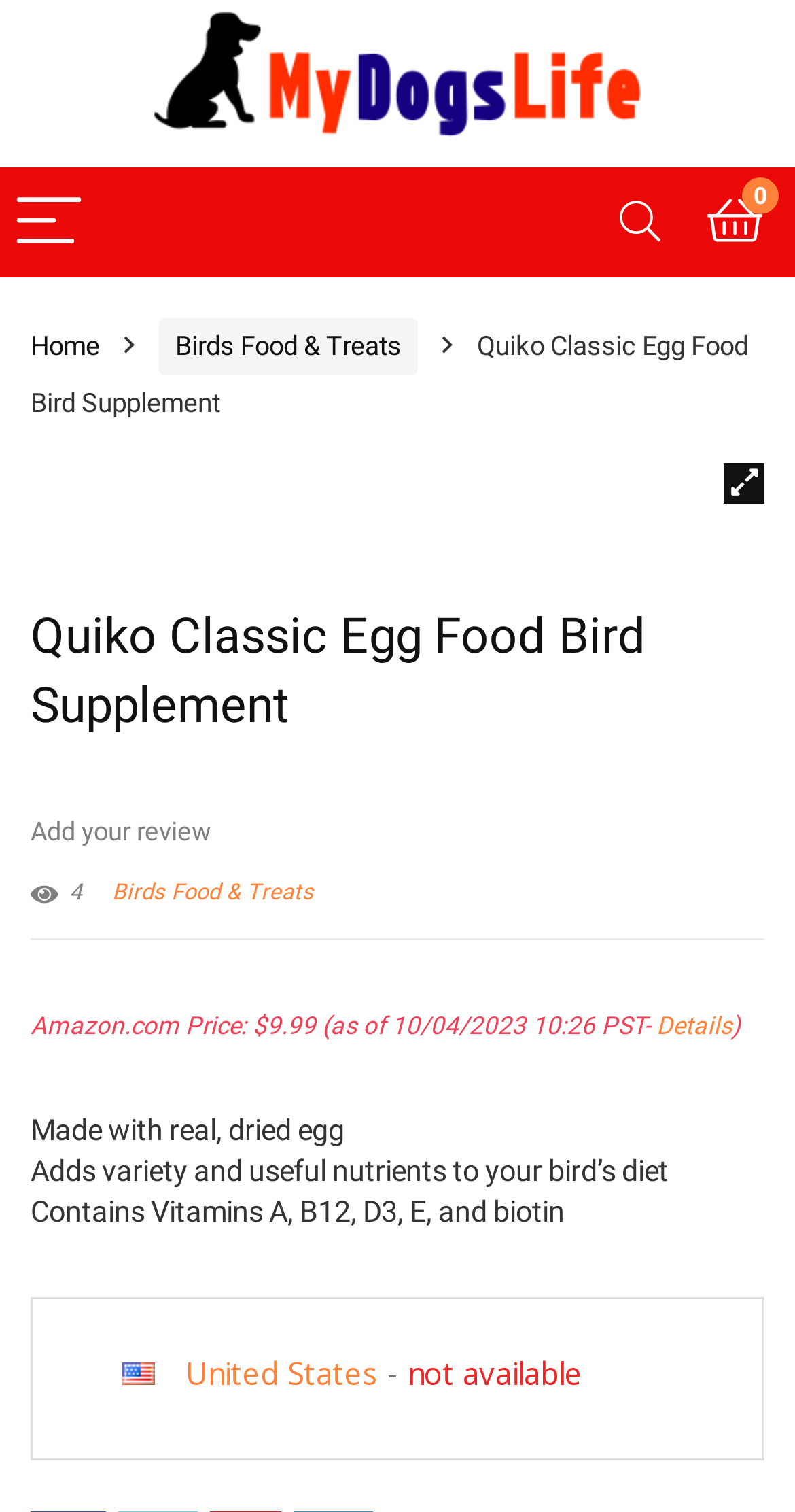What is the price of the product?
Based on the image, respond with a single word or phrase.

$9.99